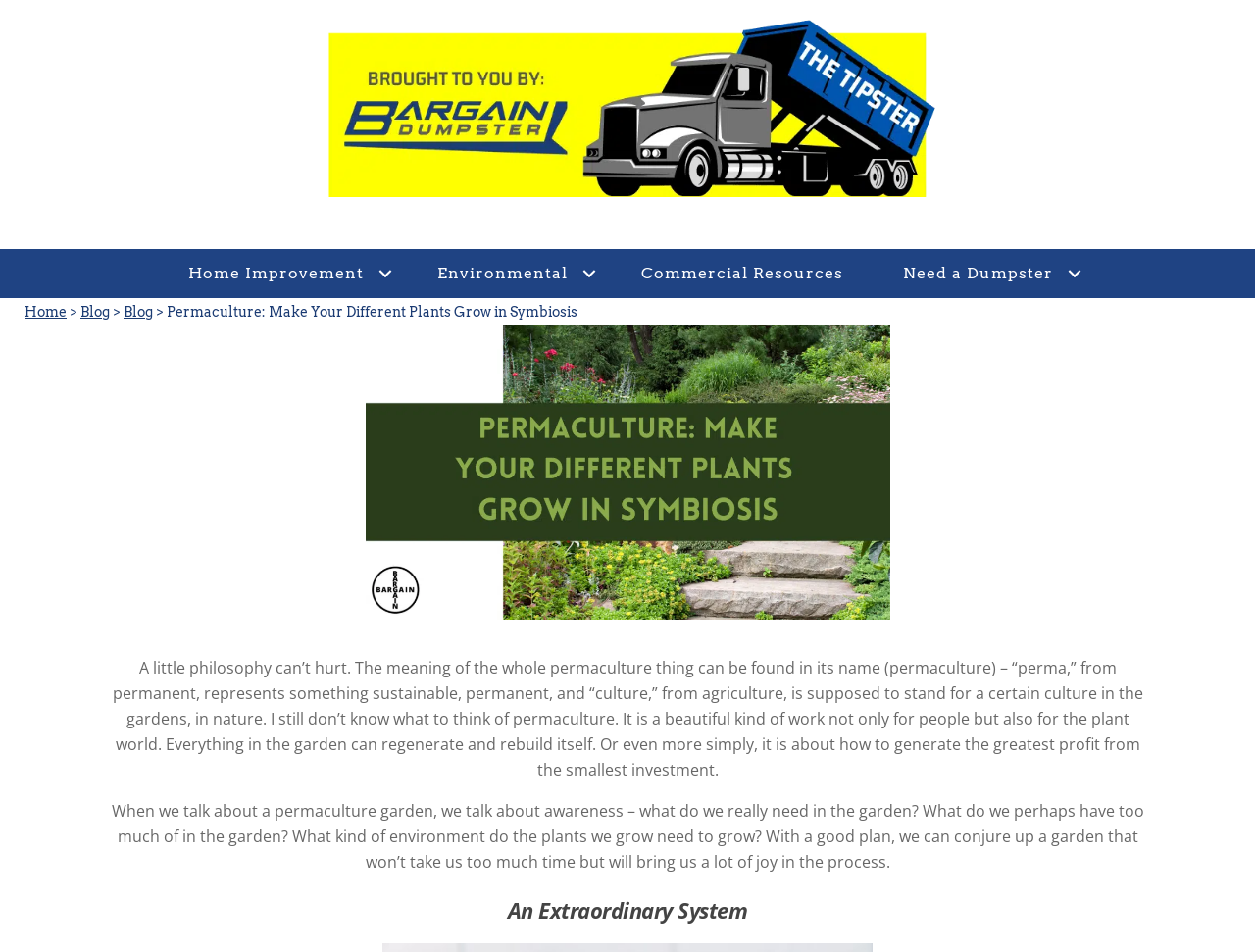What does the term 'permaculture' stand for?
Look at the screenshot and respond with a single word or phrase.

Permanent culture